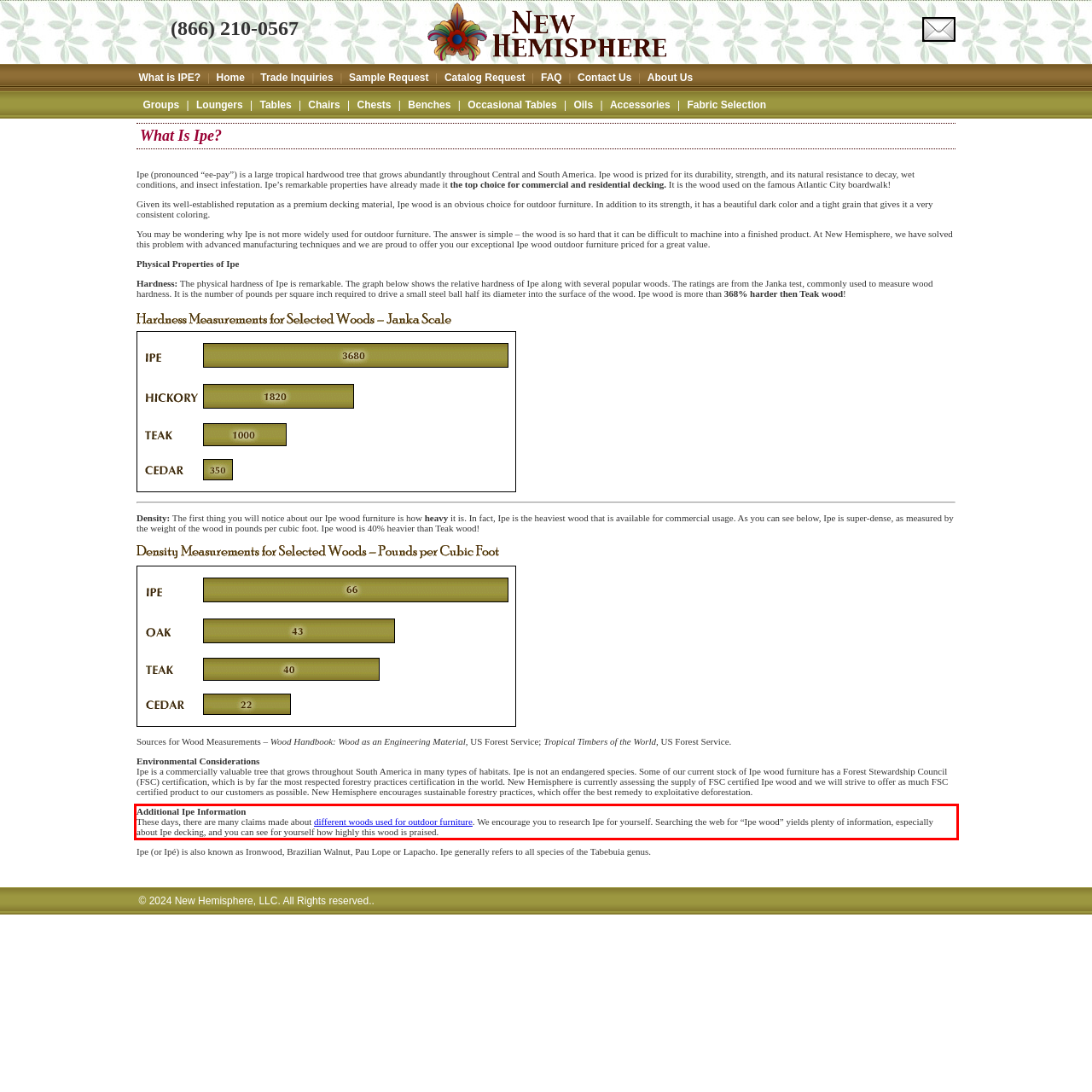Given a screenshot of a webpage, identify the red bounding box and perform OCR to recognize the text within that box.

Additional Ipe Information These days, there are many claims made about different woods used for outdoor furniture. We encourage you to research Ipe for yourself. Searching the web for “Ipe wood” yields plenty of information, especially about Ipe decking, and you can see for yourself how highly this wood is praised.